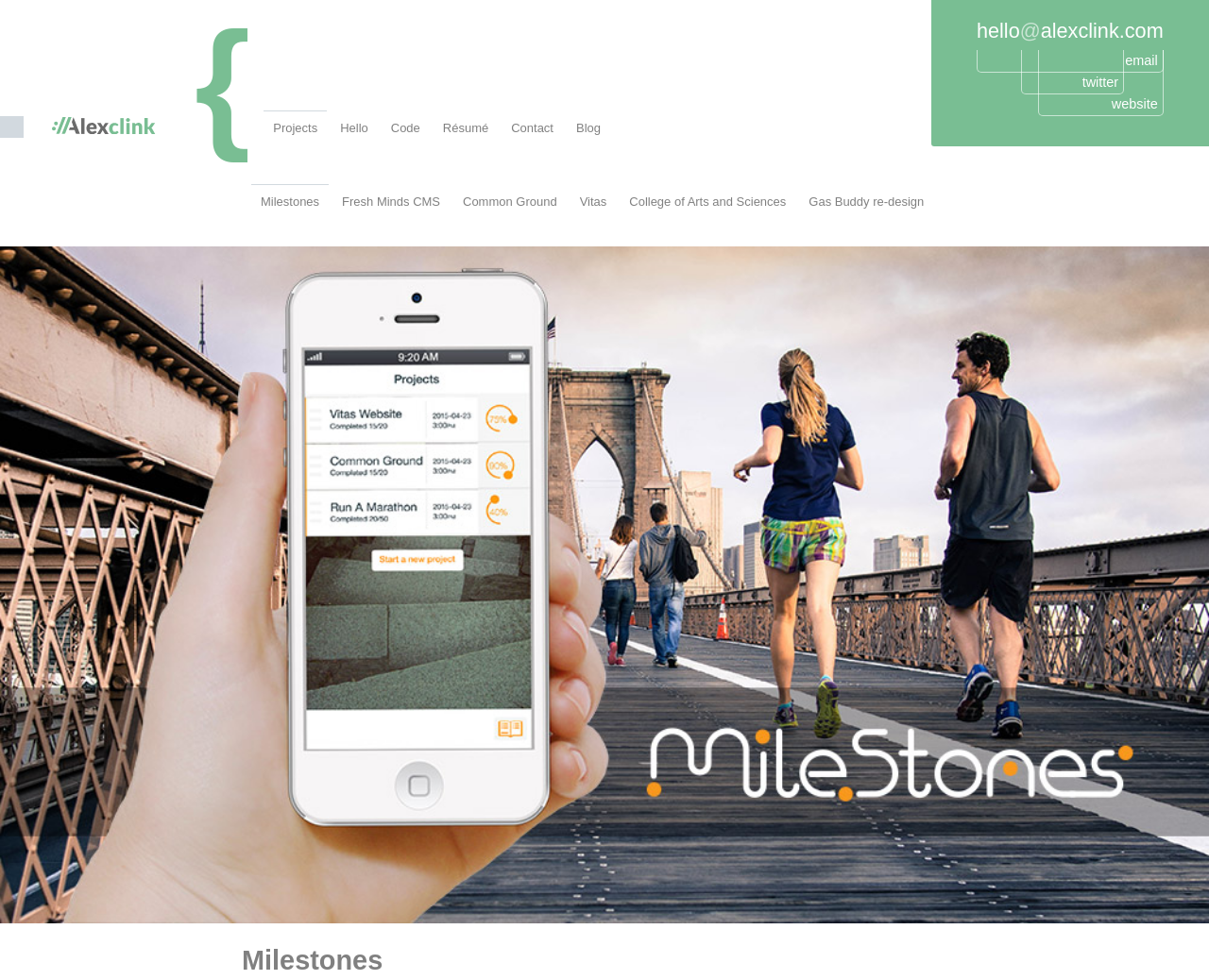Determine the bounding box of the UI component based on this description: "Fresh Minds CMS". The bounding box coordinates should be four float values between 0 and 1, i.e., [left, top, right, bottom].

[0.275, 0.189, 0.372, 0.232]